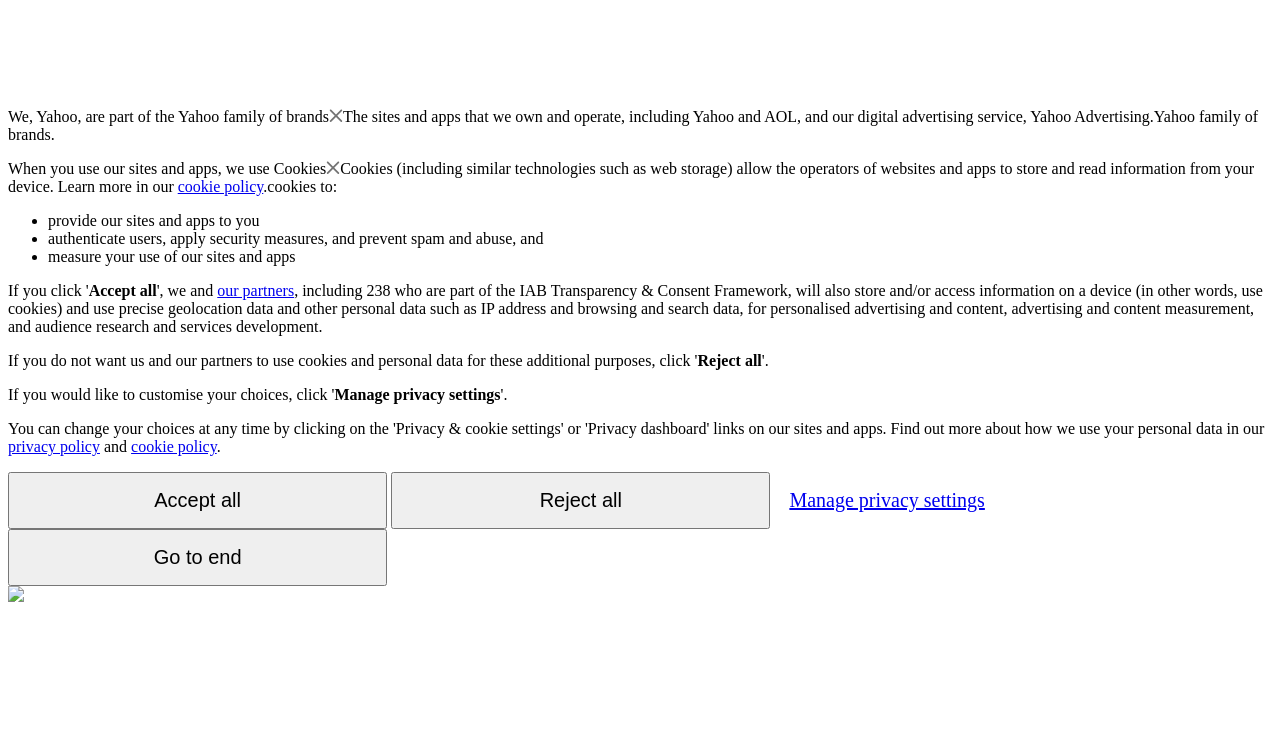What is the purpose of cookies on this website?
Can you give a detailed and elaborate answer to the question?

According to the webpage, cookies are used to store and read information from a user's device, as mentioned in the text 'Cookies (including similar technologies such as web storage) allow the operators of websites and apps to store and read information from your device'.